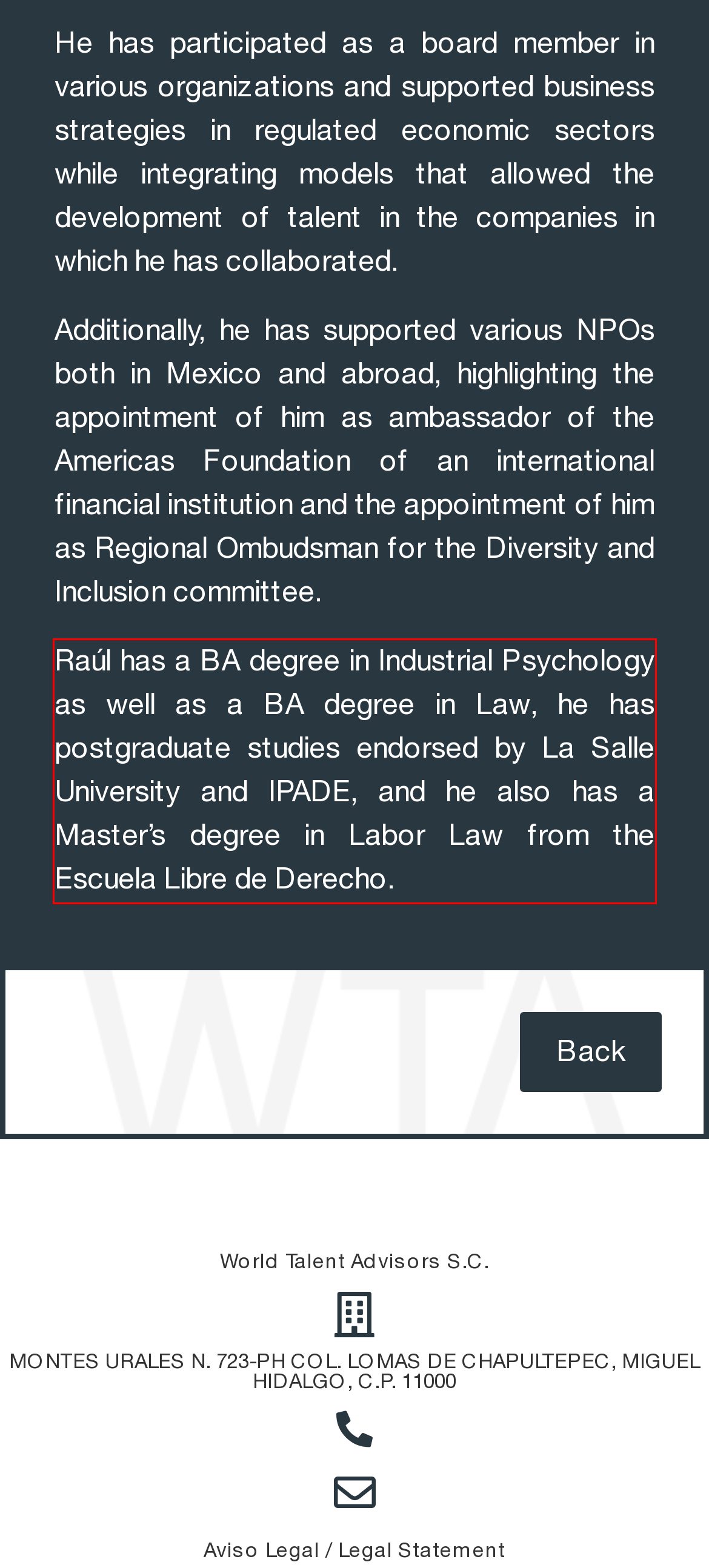You have a screenshot of a webpage with a red bounding box. Identify and extract the text content located inside the red bounding box.

Raúl has a BA degree in Industrial Psychology as well as a BA degree in Law, he has postgraduate studies endorsed by La Salle University and IPADE, and he also has a Master’s degree in Labor Law from the Escuela Libre de Derecho.